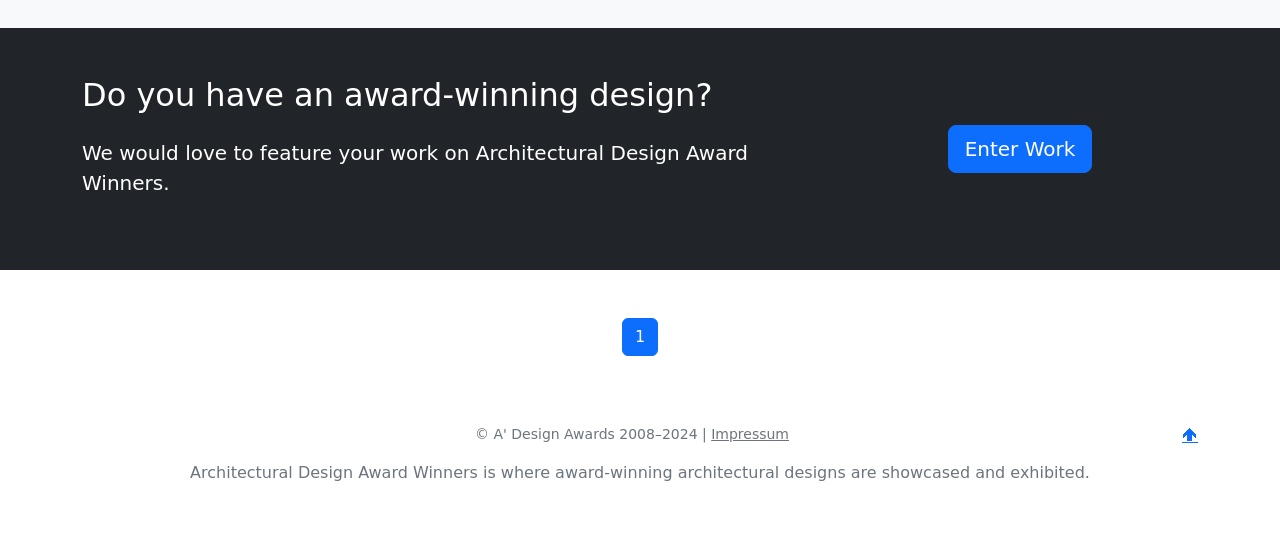How many pages are there in this website?
Give a comprehensive and detailed explanation for the question.

The presence of a page navigation element with a link to '1' suggests that there is at least one page in this website, and possibly more.